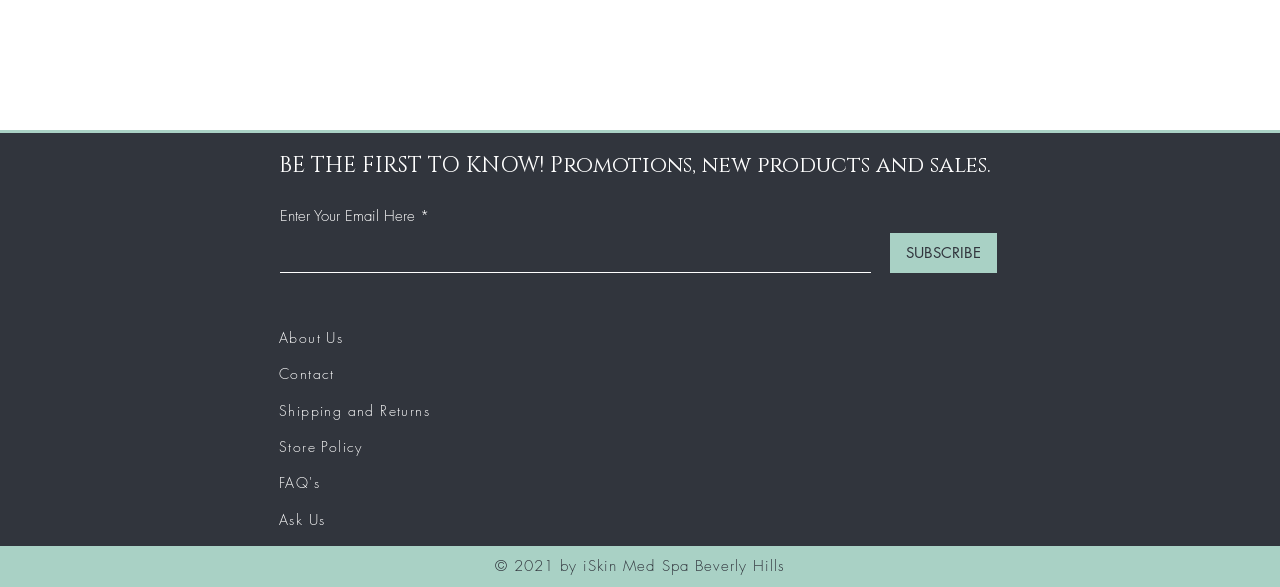Locate the bounding box coordinates of the clickable region necessary to complete the following instruction: "Sign in to the website". Provide the coordinates in the format of four float numbers between 0 and 1, i.e., [left, top, right, bottom].

None